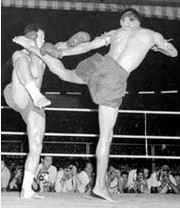Please give a one-word or short phrase response to the following question: 
What is the atmosphere of the audience in the image?

Anticipatory